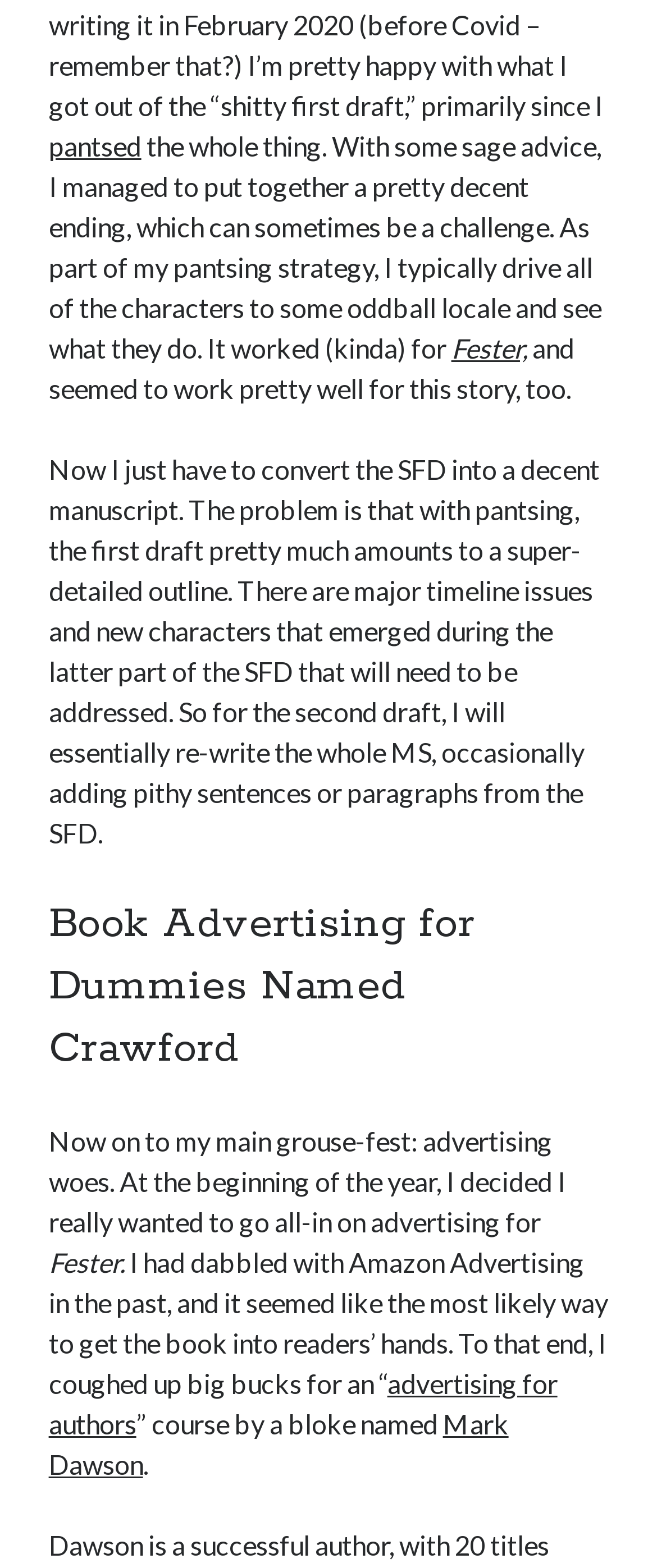Please determine the bounding box coordinates of the element to click on in order to accomplish the following task: "Read about Book promotion". Ensure the coordinates are four float numbers ranging from 0 to 1, i.e., [left, top, right, bottom].

[0.077, 0.978, 0.3, 0.994]